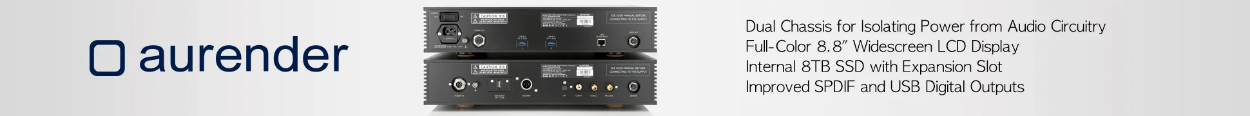Offer a detailed caption for the image presented.

The image features a sleek and modern audio equipment unit from Aurender, highlighted against a clean, light background. This device showcases a dual chassis design, intended to isolate power from the audio circuitry for optimal performance. Prominent features include a full-color 8.8-inch widescreen LCD display, which offers an informative interface for users. Additionally, the unit is equipped with an impressive internal storage capacity of 8TB SSD, complete with an expansion slot for future upgrades. Enhanced connectivity options are also outlined, featuring improved SPDIF and USB digital outputs, making this product ideal for audiophiles seeking high-quality sound and versatile functionality. The overall design reflects a premium feel, emphasizing its advanced technology and user-friendly features.